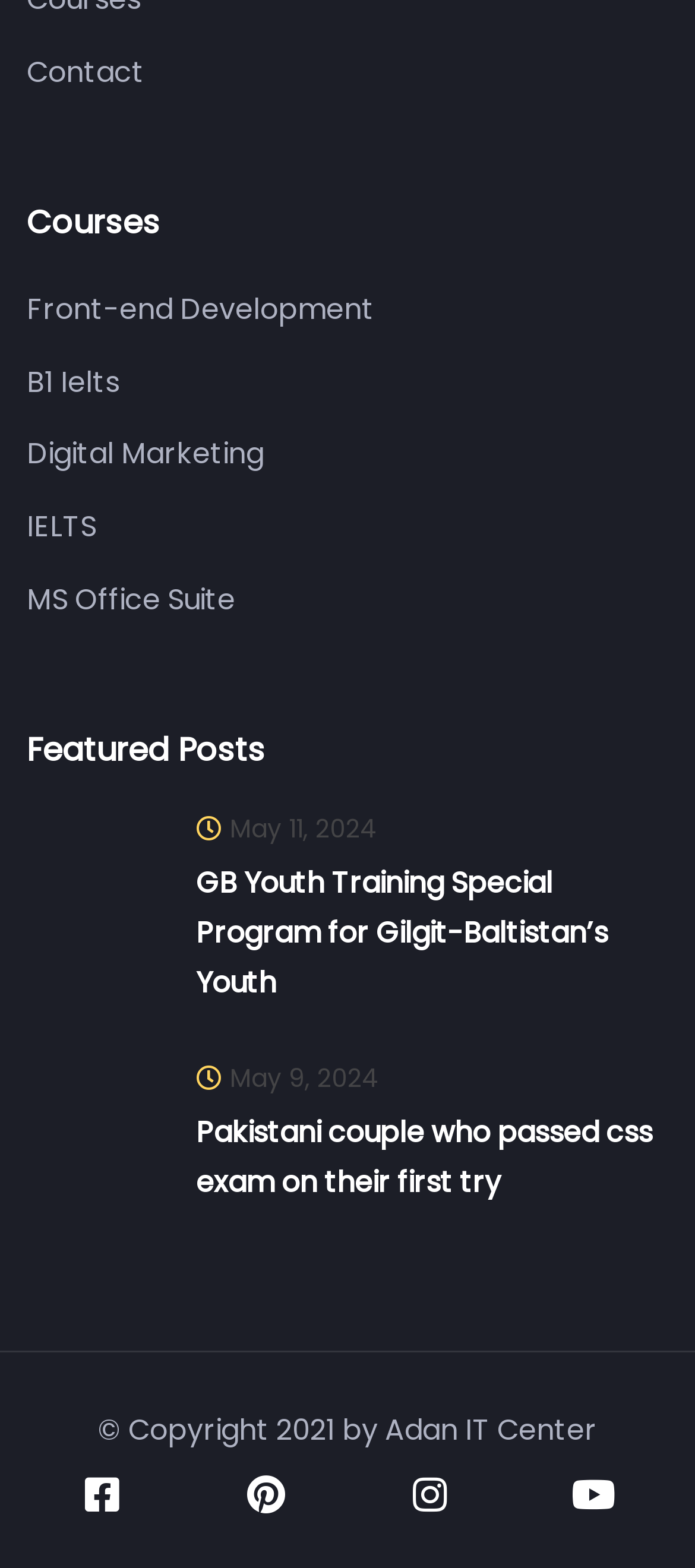Show the bounding box coordinates for the HTML element described as: "Contact".

[0.038, 0.031, 0.962, 0.063]